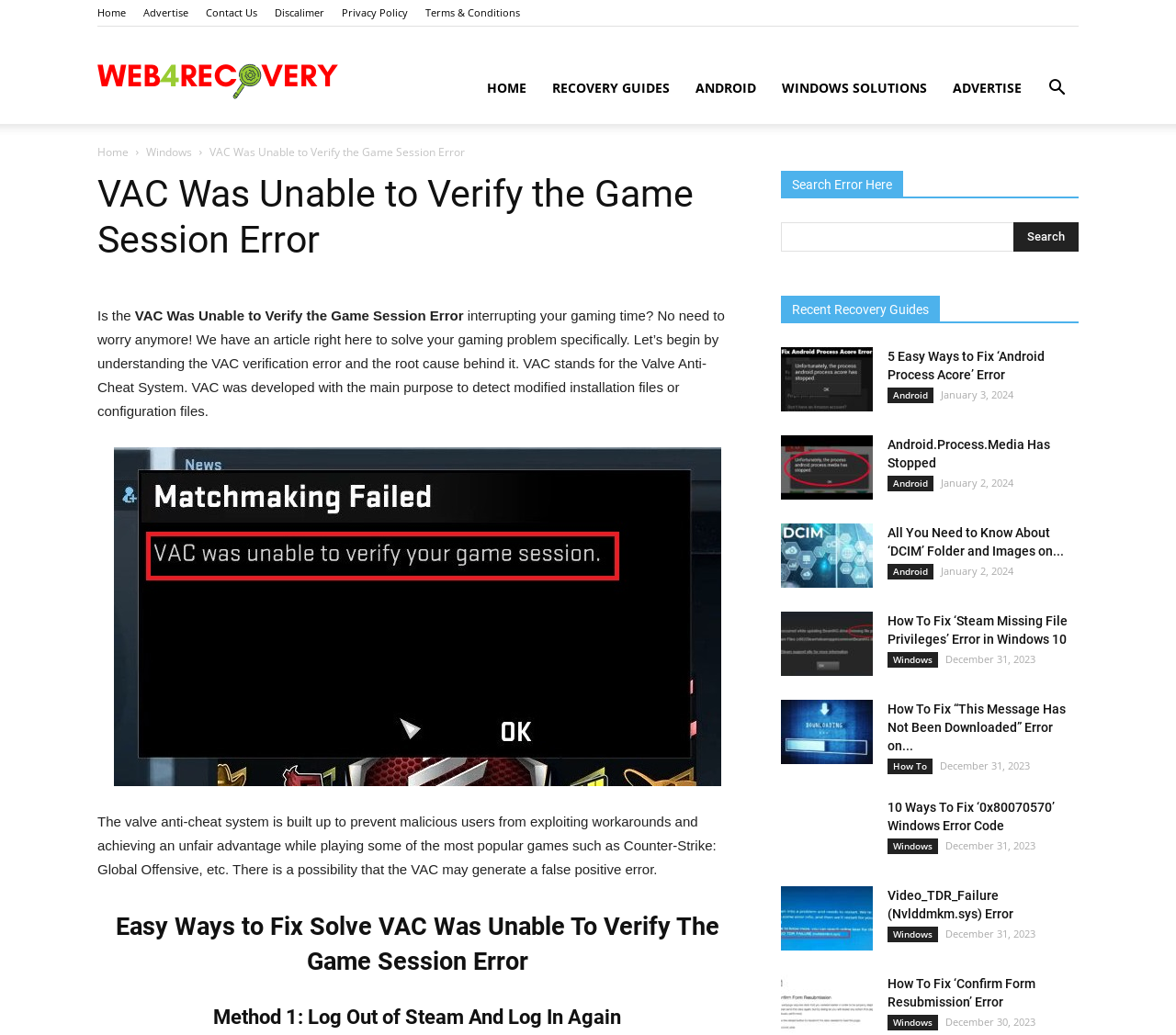How many recent recovery guides are listed on the webpage?
Based on the image, please offer an in-depth response to the question.

The webpage lists several recent recovery guides, including 'Fix Android Process Acore Error', 'Android.Process.Media Has Stopped Error', 'DCIM', 'Steam Missing File Privileges Error', and others, indicating that there are at least 5 recent recovery guides listed on the webpage.